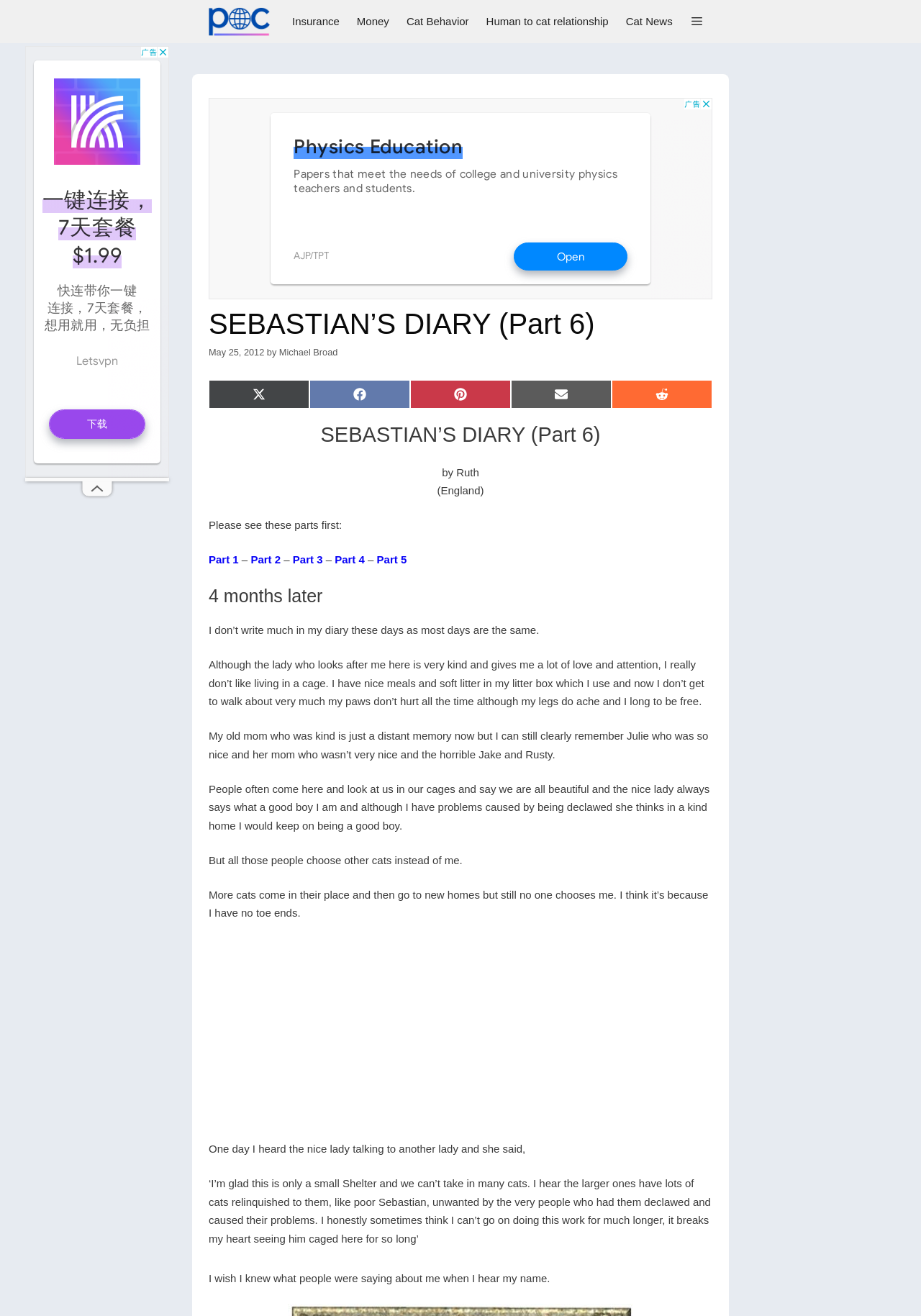Determine the coordinates of the bounding box that should be clicked to complete the instruction: "Click on the 'Share on Twitter' link". The coordinates should be represented by four float numbers between 0 and 1: [left, top, right, bottom].

[0.227, 0.289, 0.336, 0.311]